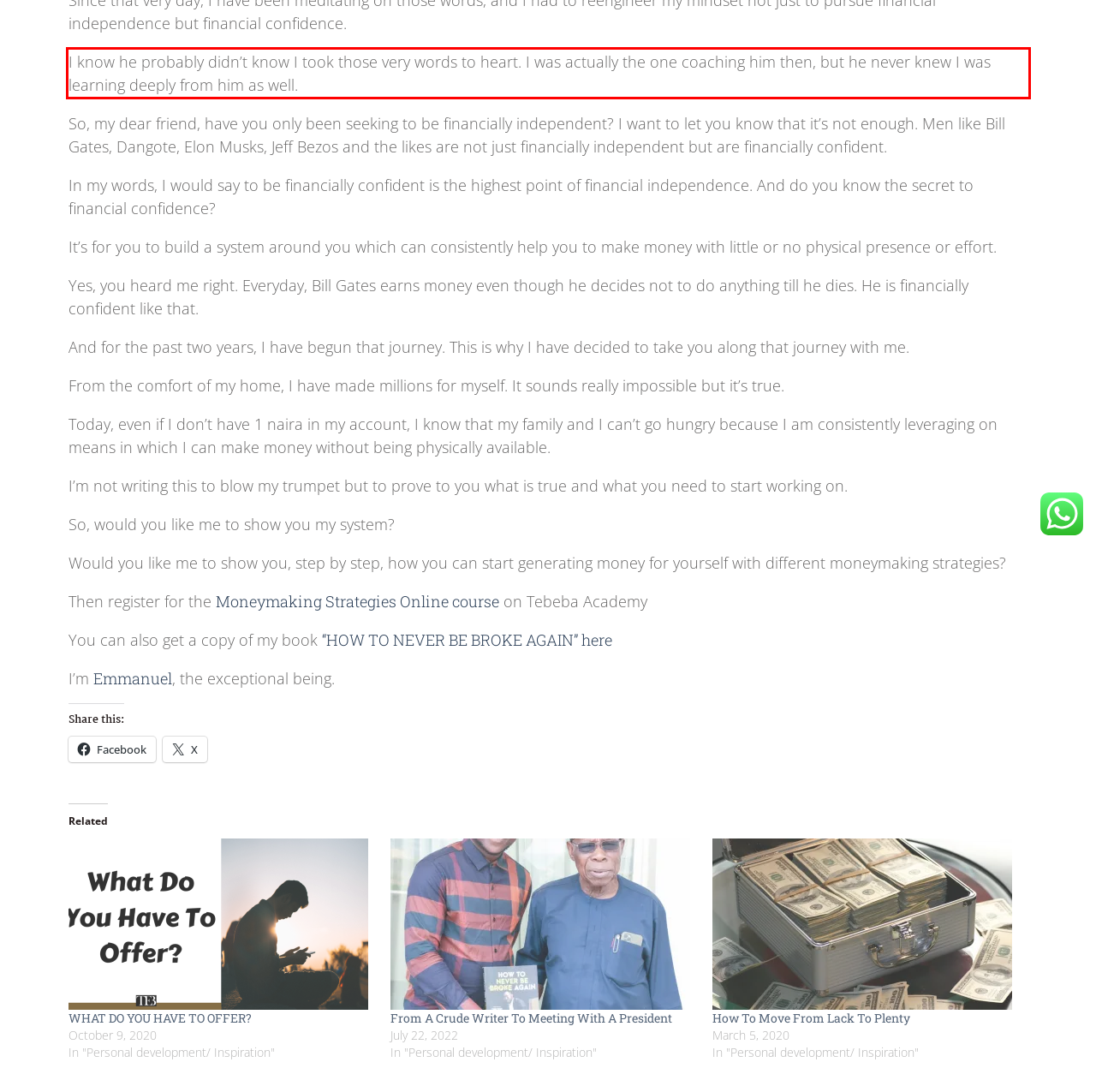Please identify and extract the text from the UI element that is surrounded by a red bounding box in the provided webpage screenshot.

I know he probably didn’t know I took those very words to heart. I was actually the one coaching him then, but he never knew I was learning deeply from him as well.